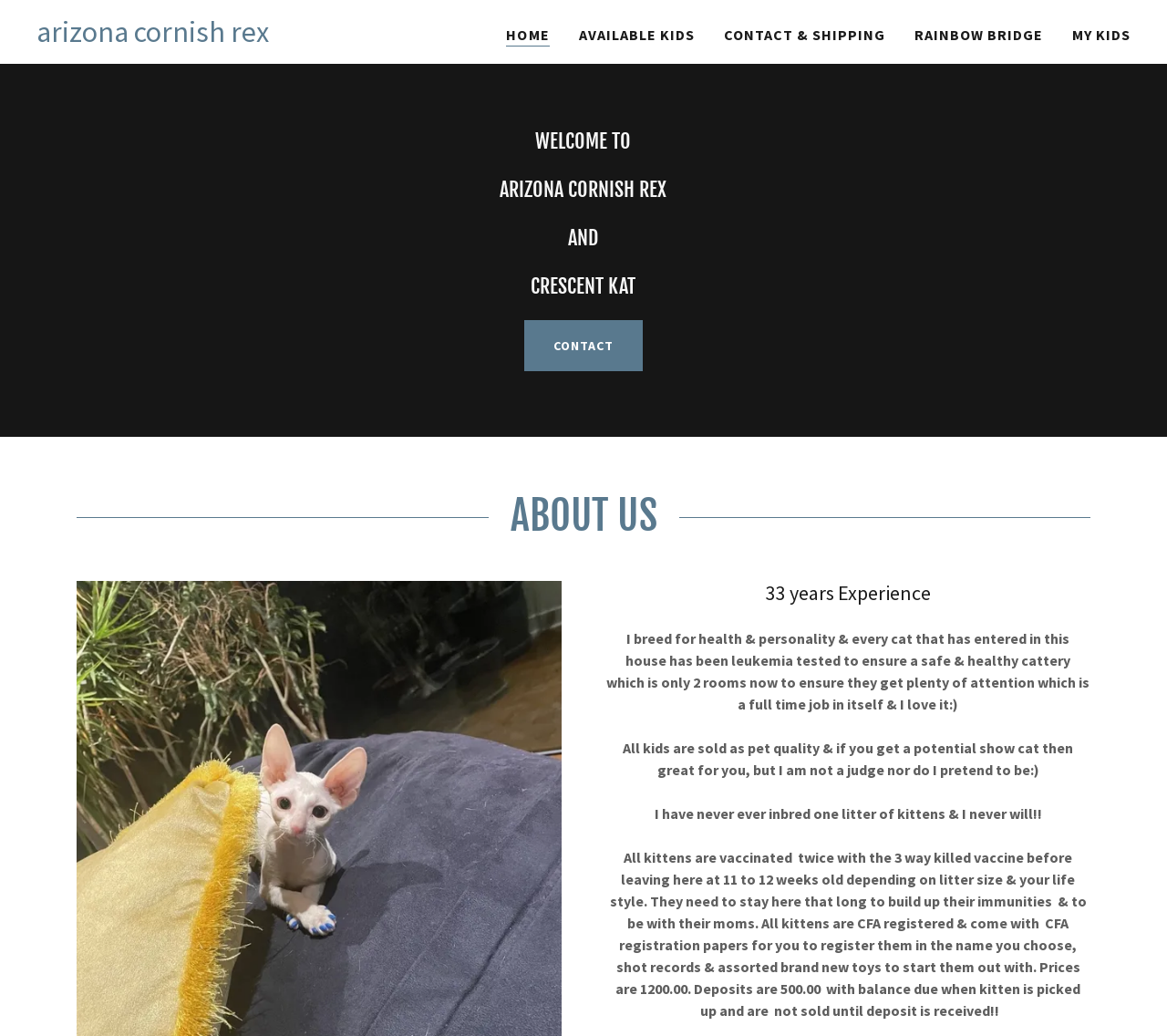Identify the bounding box coordinates of the clickable section necessary to follow the following instruction: "learn more about the breeder's experience". The coordinates should be presented as four float numbers from 0 to 1, i.e., [left, top, right, bottom].

[0.656, 0.56, 0.797, 0.584]